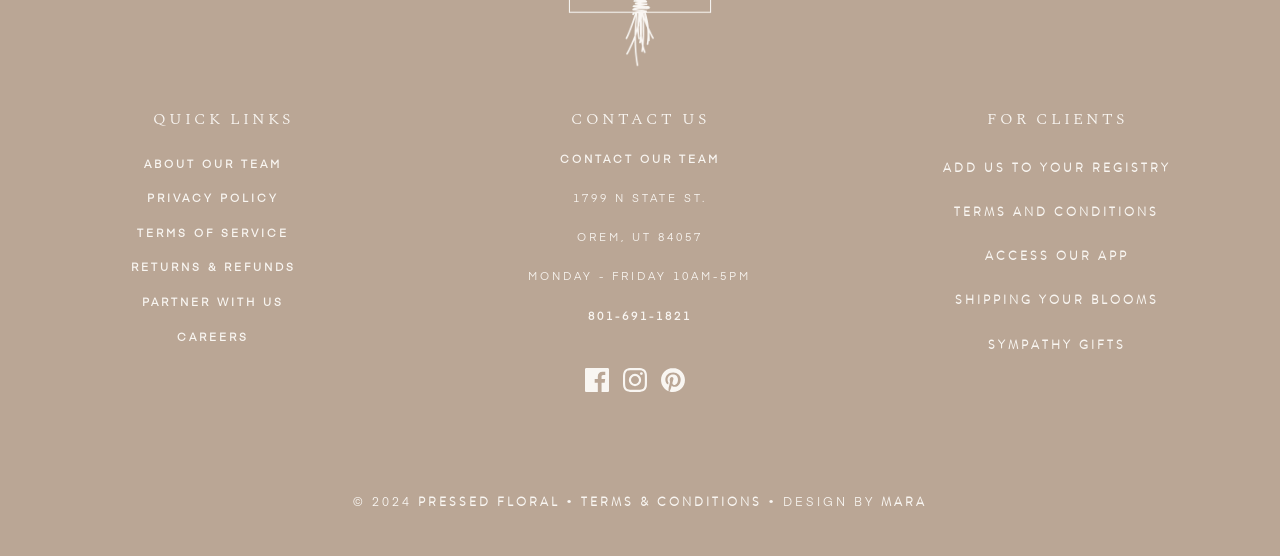Please identify the bounding box coordinates of where to click in order to follow the instruction: "follow on Facebook".

[0.457, 0.661, 0.476, 0.705]